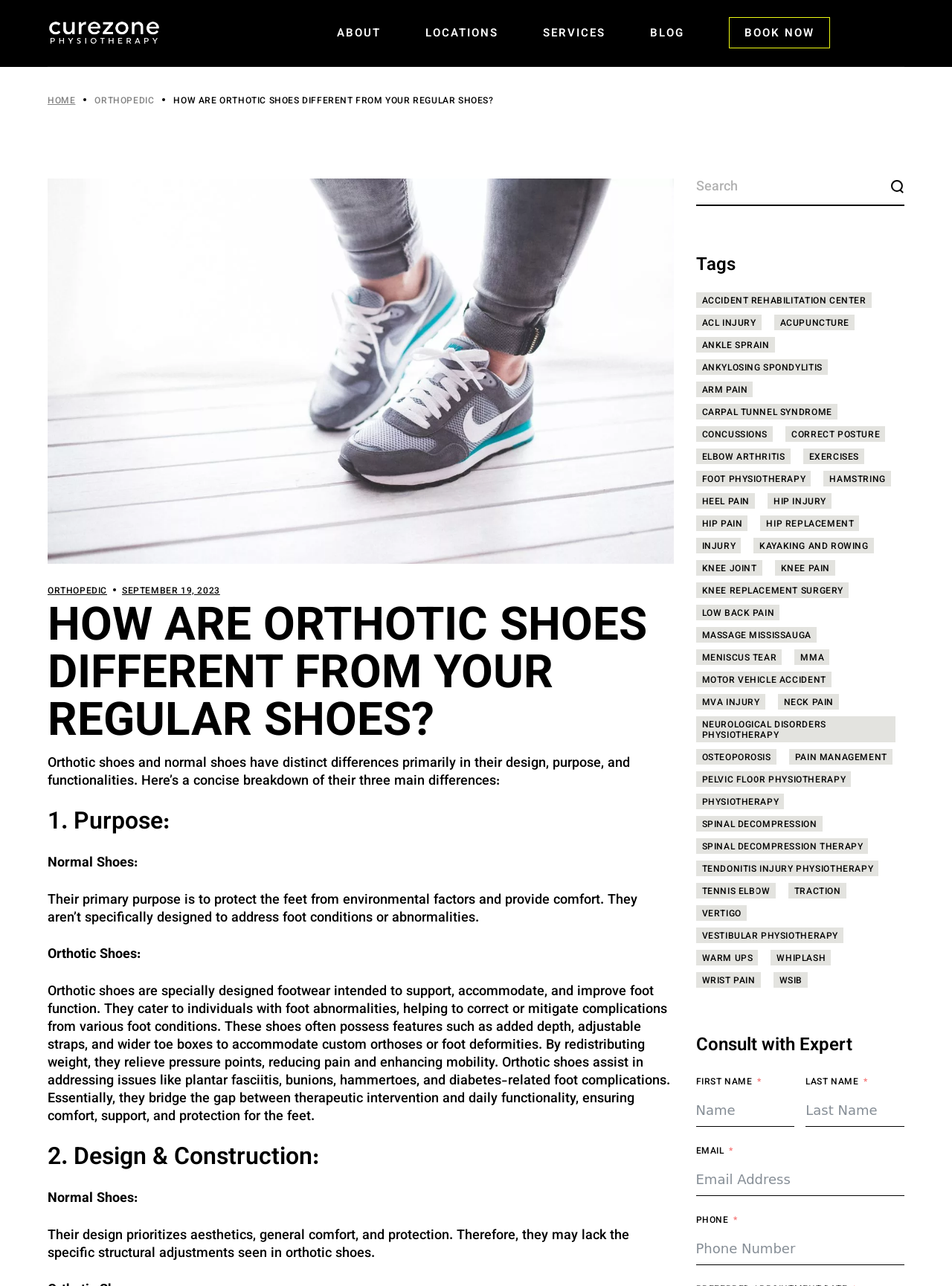What is the purpose of the search bar on this webpage?
Give a detailed explanation using the information visible in the image.

The search bar on this webpage allows users to search for specific content, such as articles or topics, within the website.